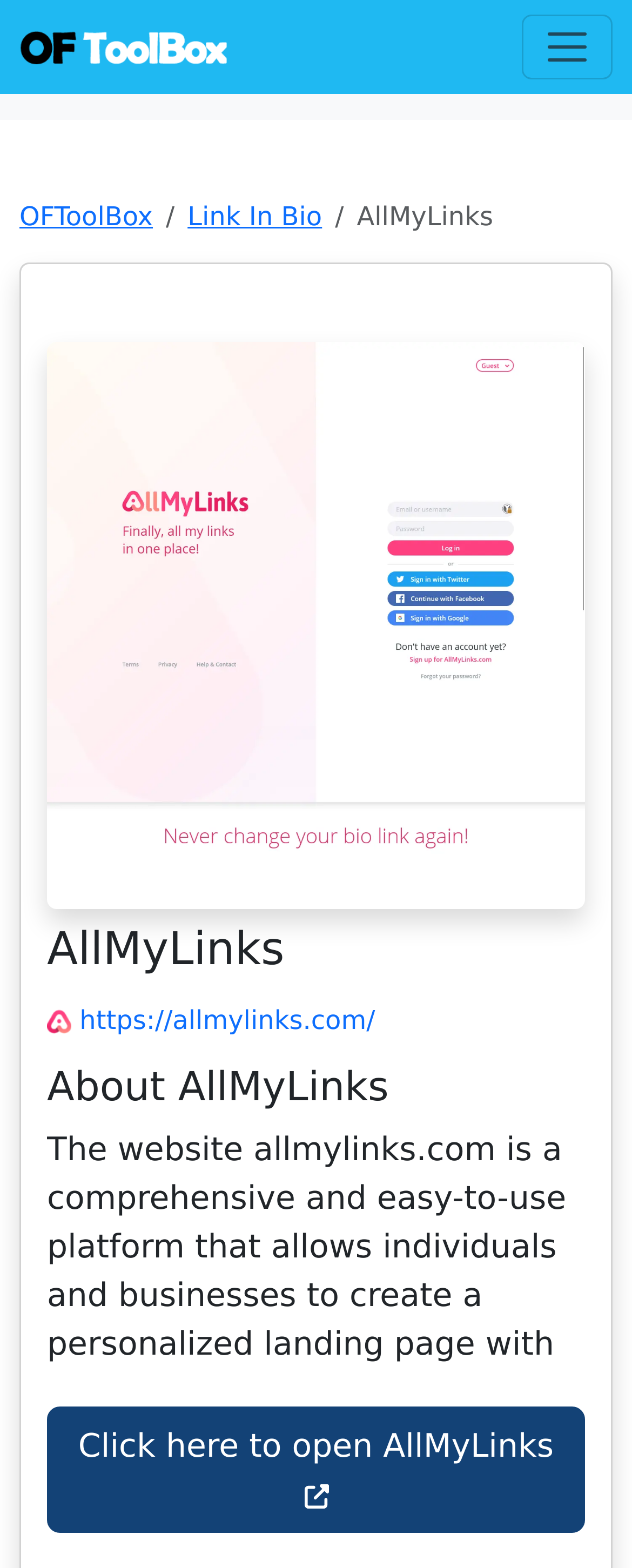Provide a brief response to the question below using one word or phrase:
What is the text of the first heading on the webpage?

AllMyLinks